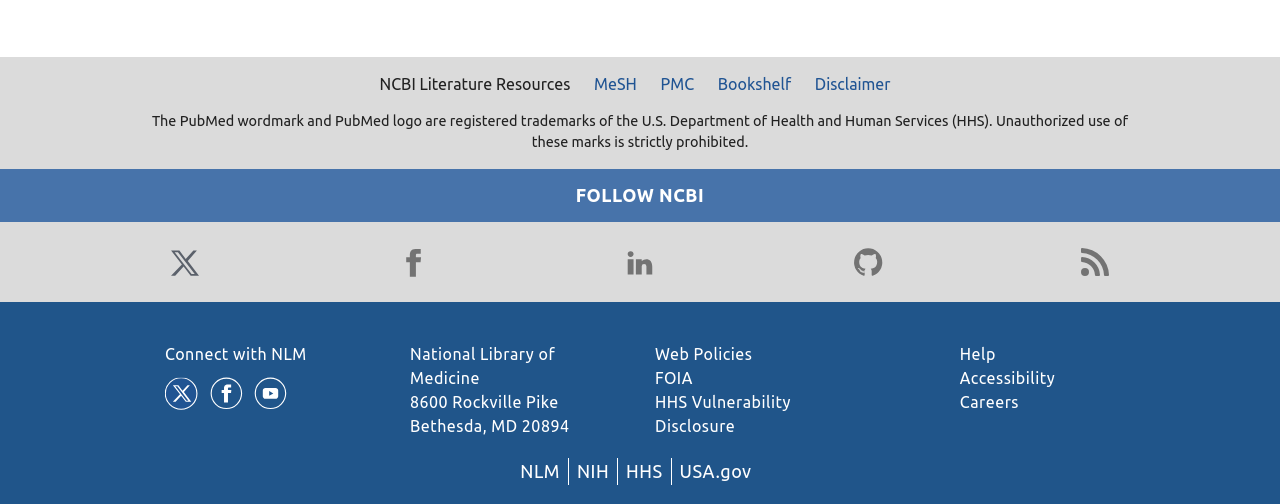Pinpoint the bounding box coordinates of the area that must be clicked to complete this instruction: "Follow NCBI on Twitter".

[0.129, 0.48, 0.16, 0.56]